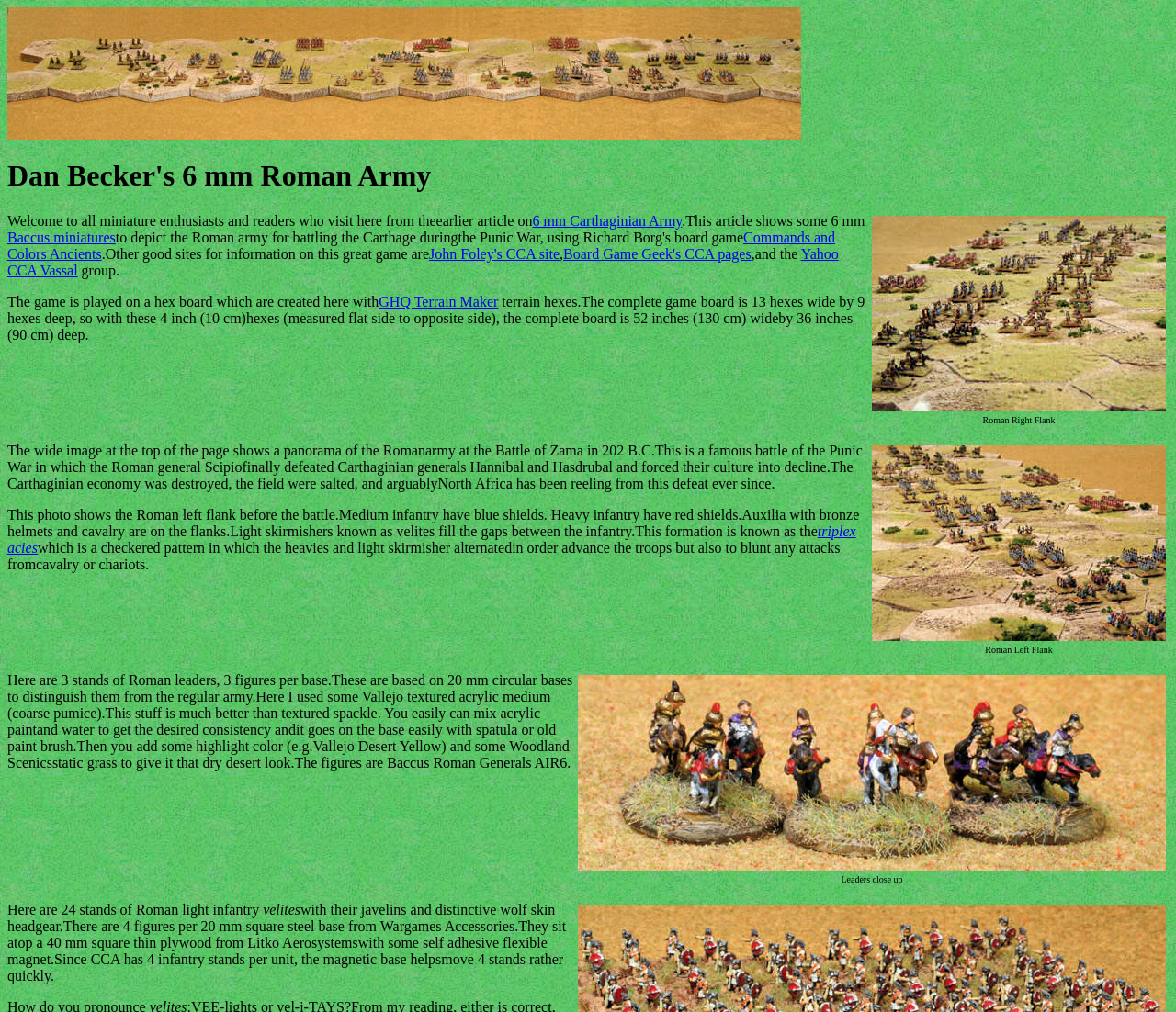Please provide a comprehensive answer to the question below using the information from the image: What is the material used for the base of the Roman leaders?

The Roman leaders are based on 20 mm circular bases to distinguish them from the regular army, and the base is textured with Vallejo textured acrylic medium (coarse pumice) to give it a dry desert look.